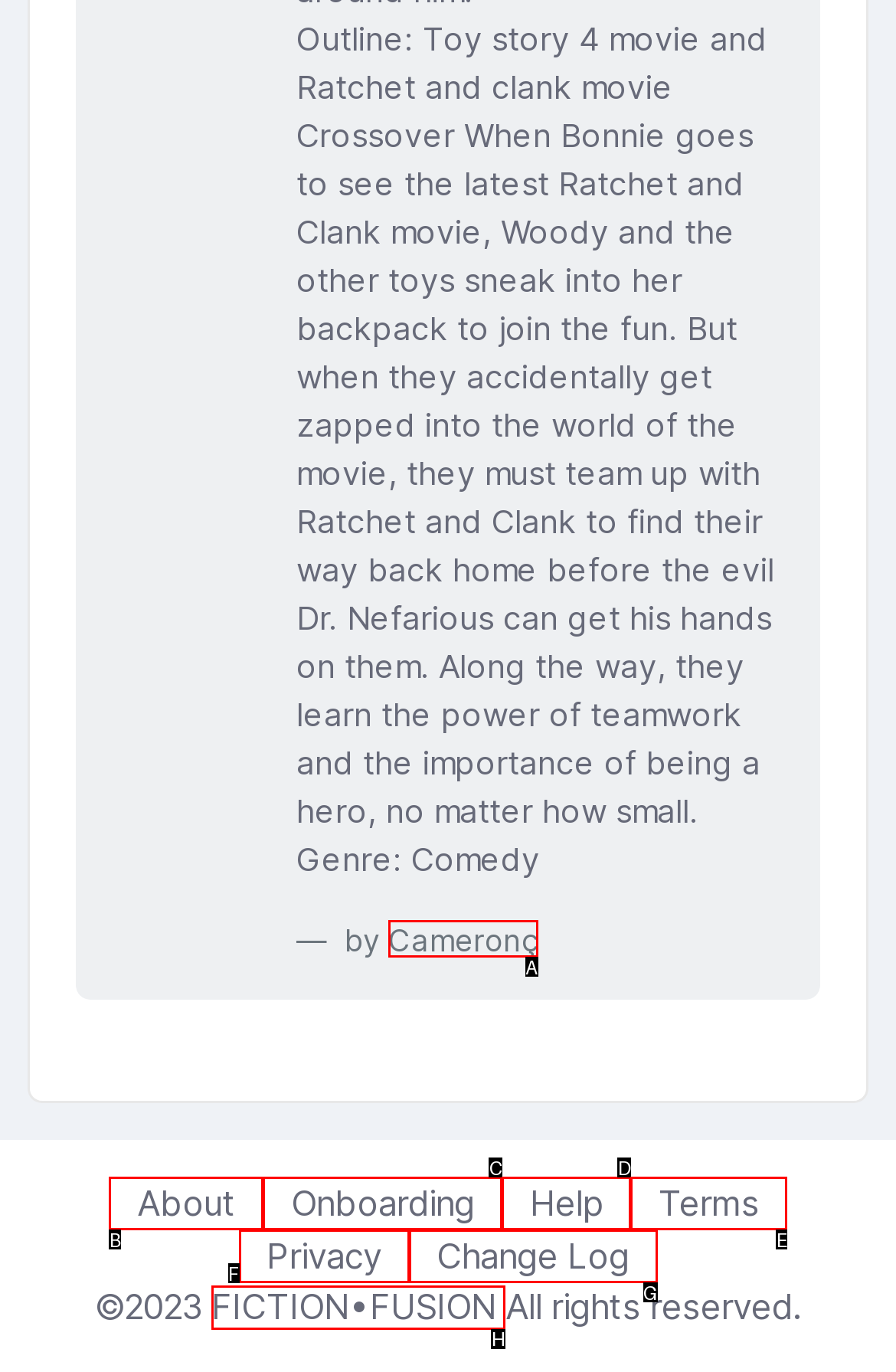Tell me which option I should click to complete the following task: Visit the fiction fusion website Answer with the option's letter from the given choices directly.

H